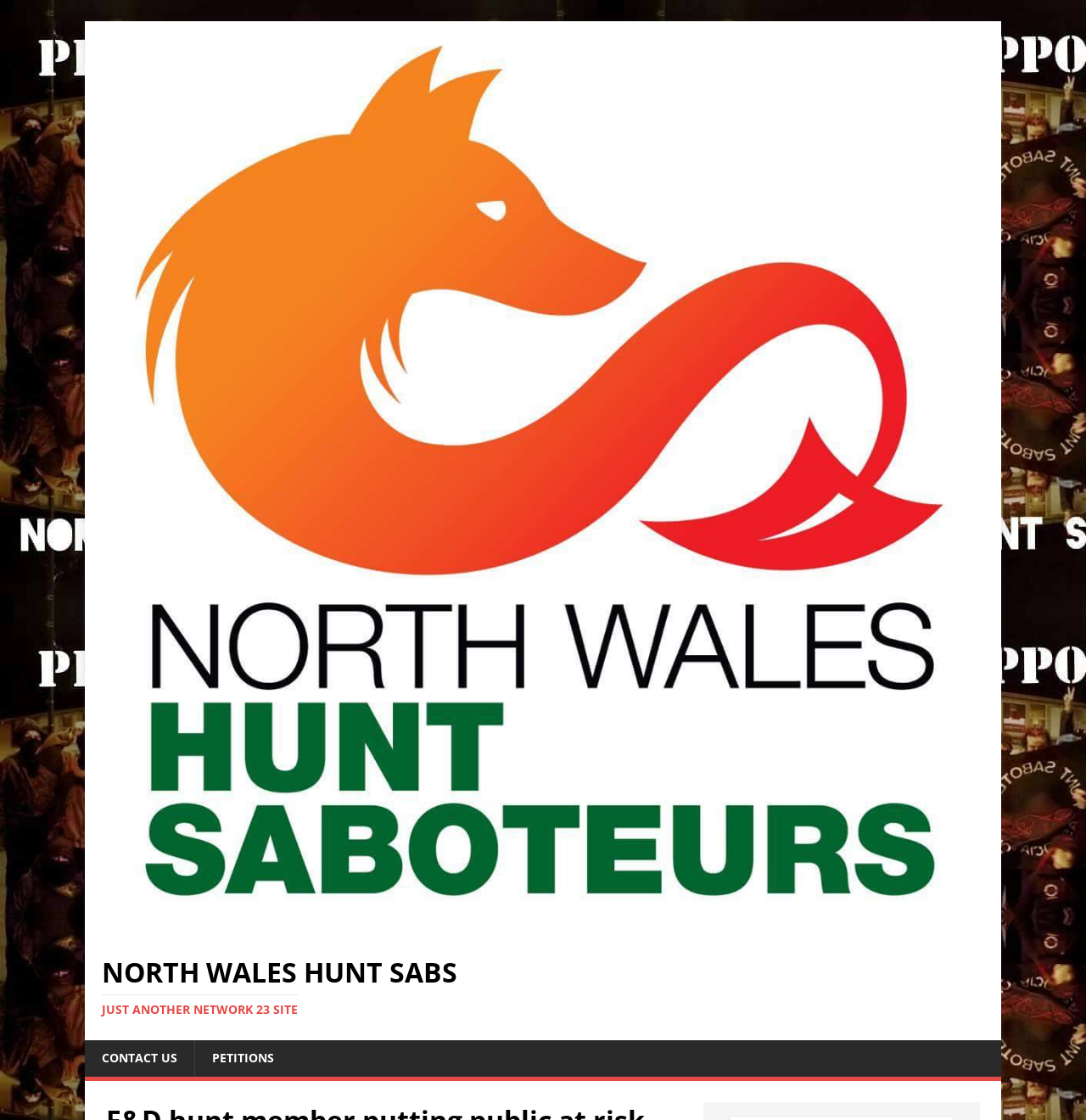Identify the bounding box for the given UI element using the description provided. Coordinates should be in the format (top-left x, top-left y, bottom-right x, bottom-right y) and must be between 0 and 1. Here is the description: Contact us

[0.078, 0.929, 0.179, 0.961]